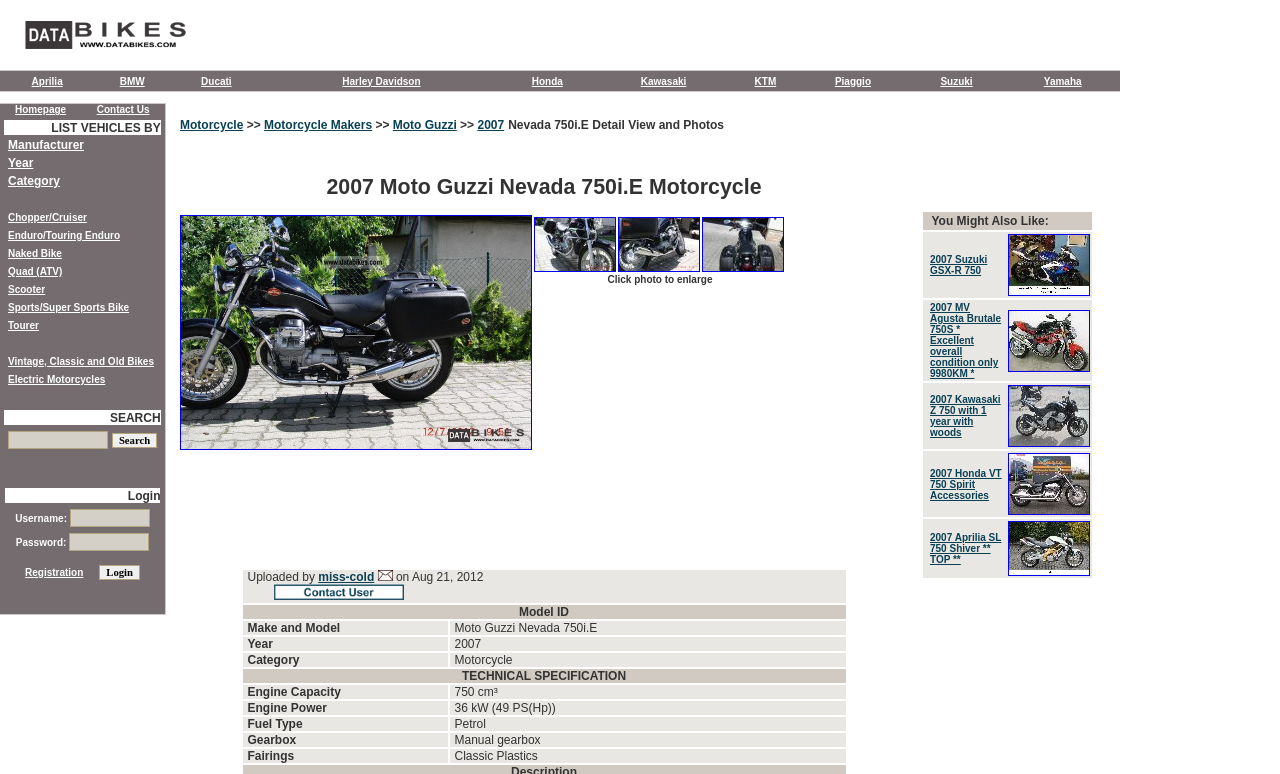Find the bounding box coordinates for the area that should be clicked to accomplish the instruction: "click the 2007 Moto Guzzi Nevada 750i.E Motorcycle photo".

[0.141, 0.563, 0.416, 0.585]